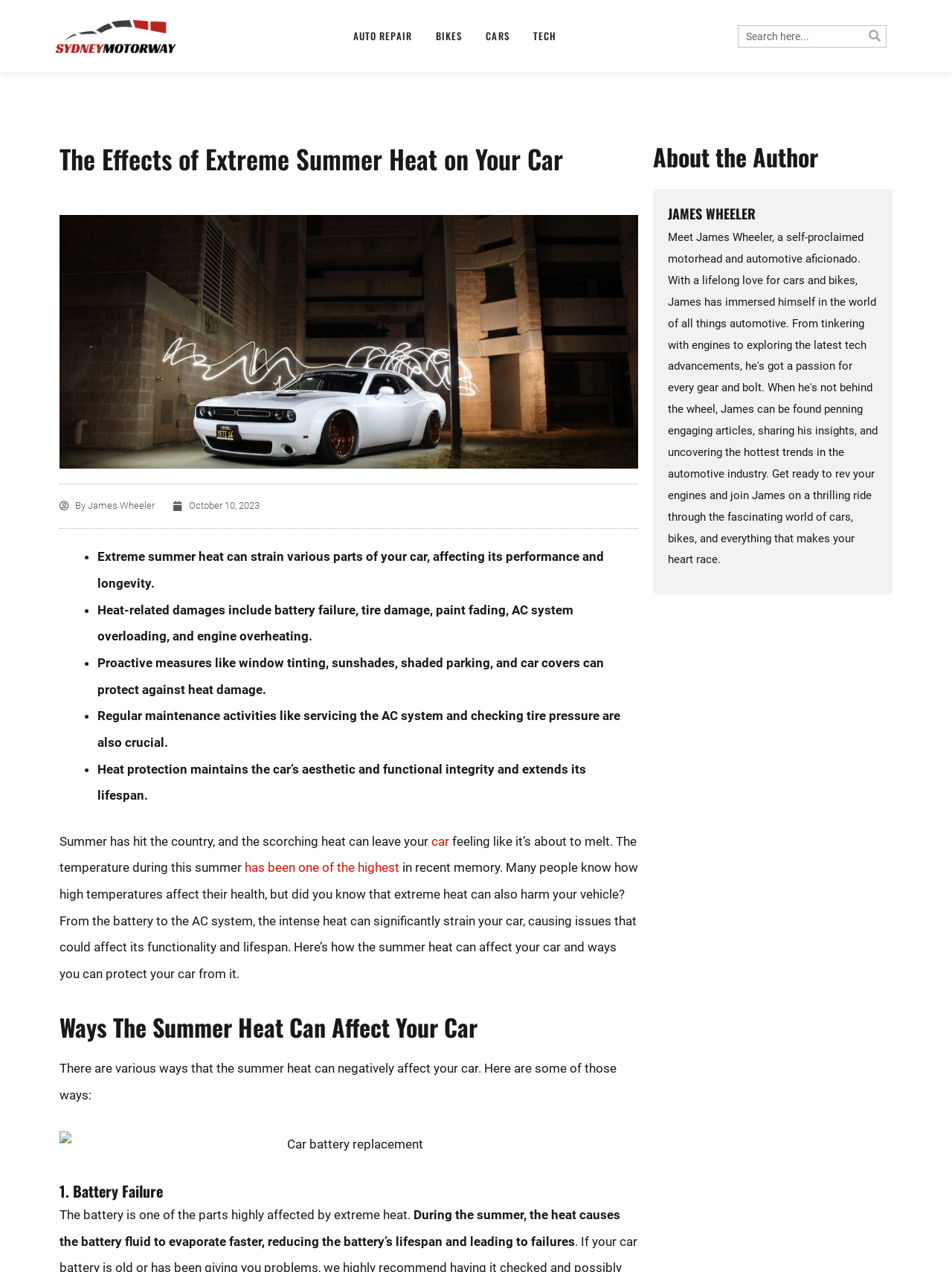What is the purpose of window tinting?
Please craft a detailed and exhaustive response to the question.

According to the webpage, window tinting is one of the proactive measures that can protect a car against heat damage. This is mentioned in the text that discusses ways to protect a car from the effects of summer heat.